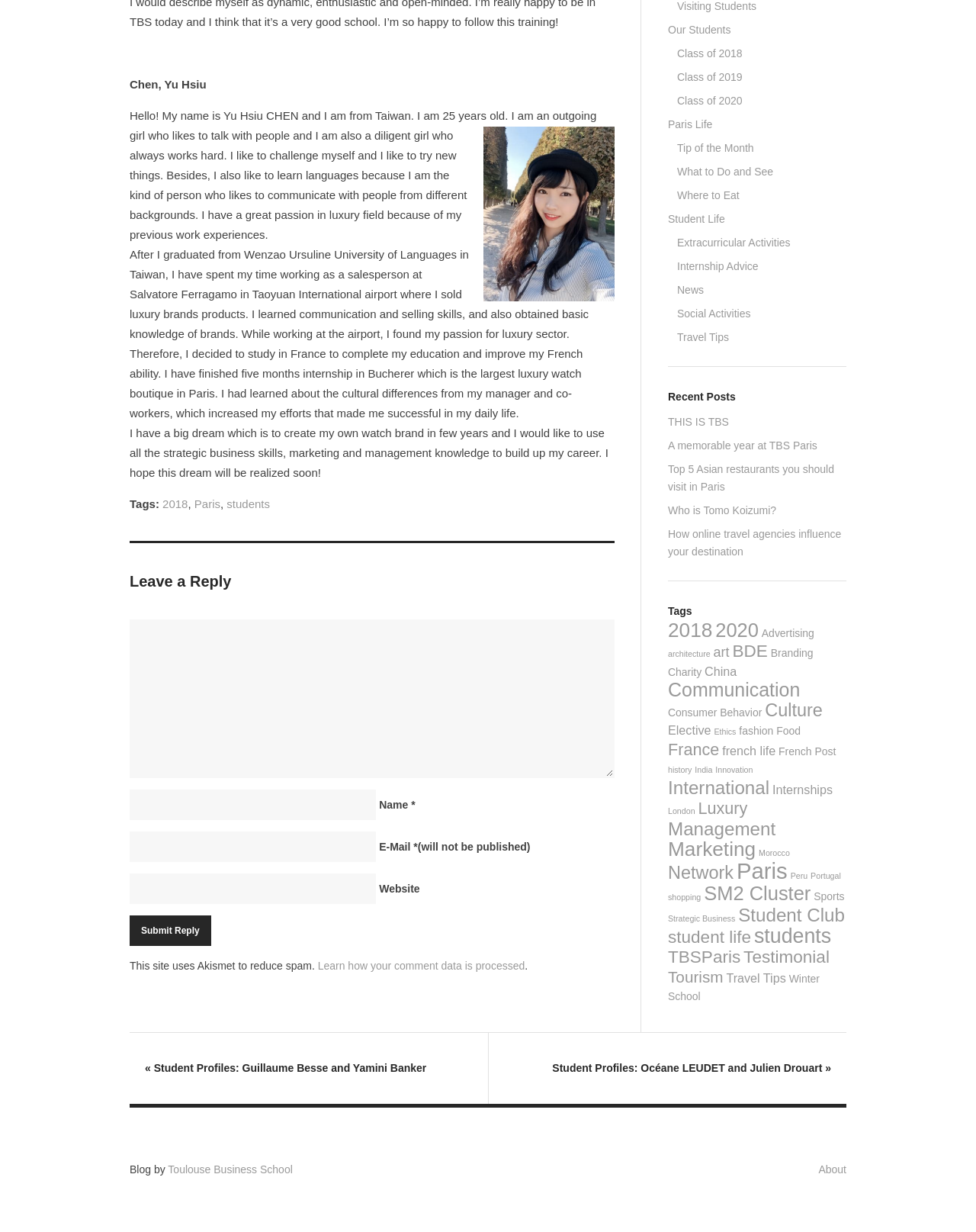Given the description Internships, predict the bounding box coordinates of the UI element. Ensure the coordinates are in the format (top-left x, top-left y, bottom-right x, bottom-right y) and all values are between 0 and 1.

[0.791, 0.635, 0.853, 0.646]